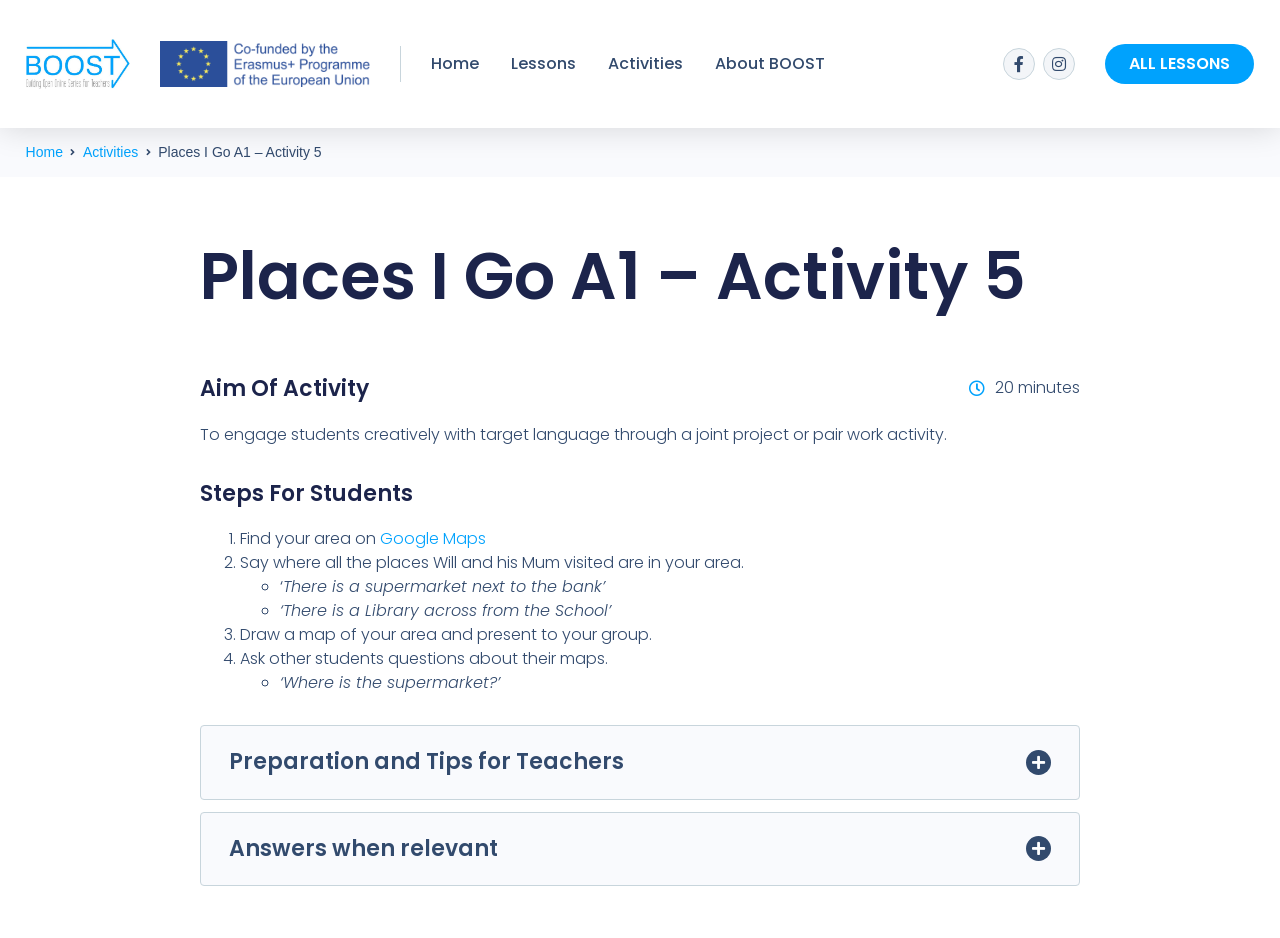Locate the bounding box coordinates of the area that needs to be clicked to fulfill the following instruction: "Click the Google Maps link". The coordinates should be in the format of four float numbers between 0 and 1, namely [left, top, right, bottom].

[0.297, 0.562, 0.38, 0.587]